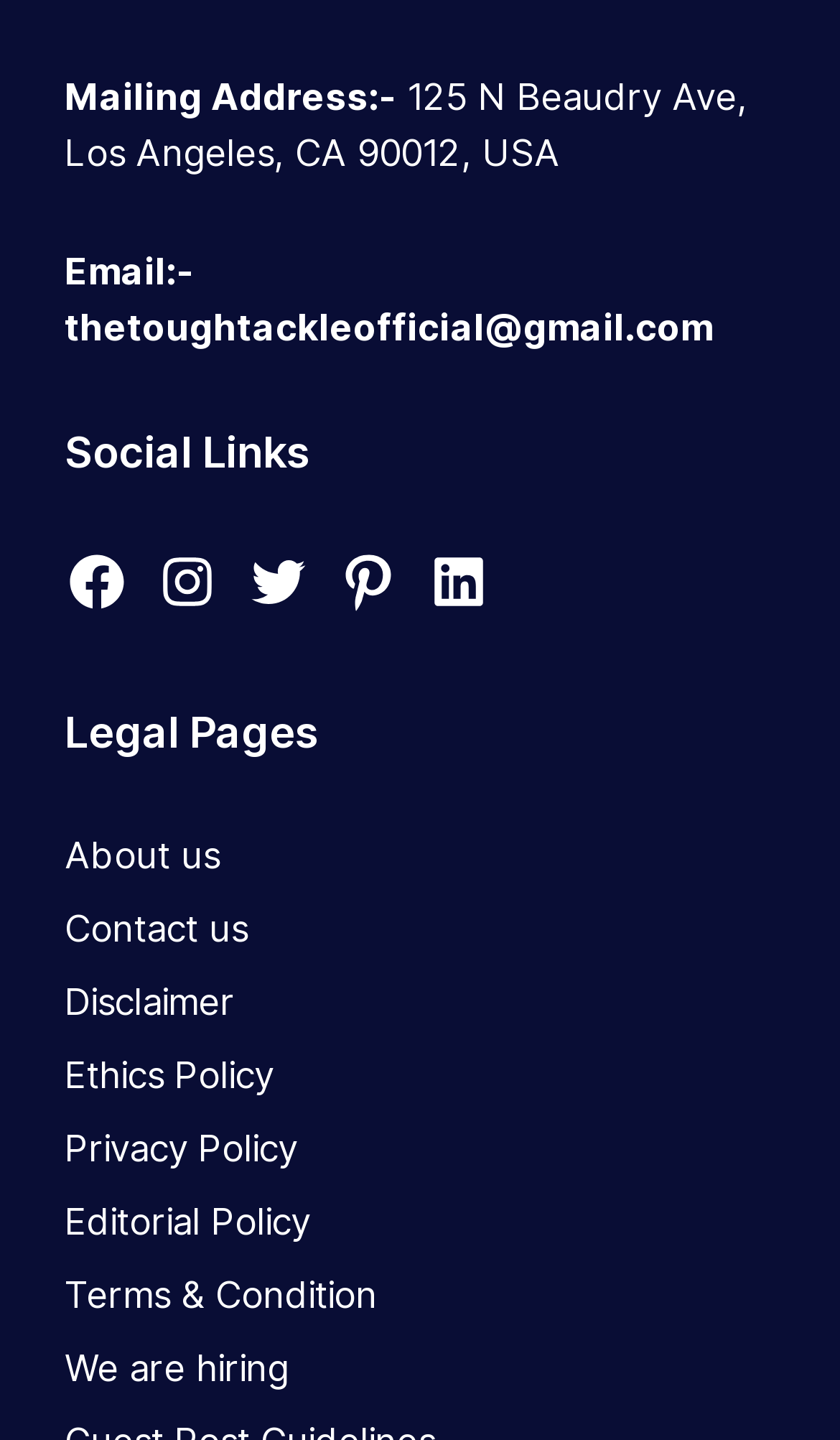Please give a short response to the question using one word or a phrase:
What is the last legal page listed?

We are hiring